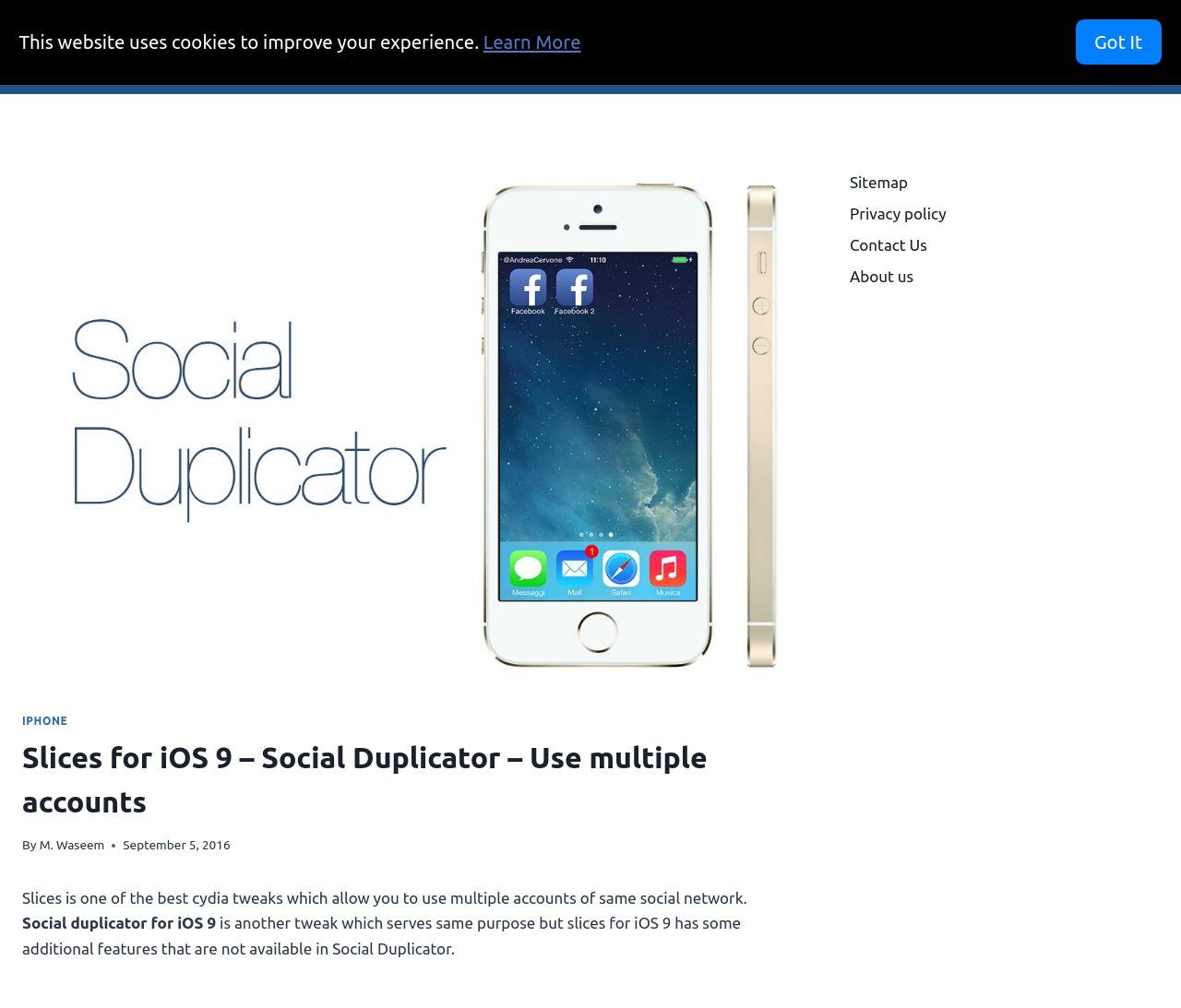Answer the question in one word or a short phrase:
What is the purpose of the Social Duplicator tweak?

Use multiple social network accounts